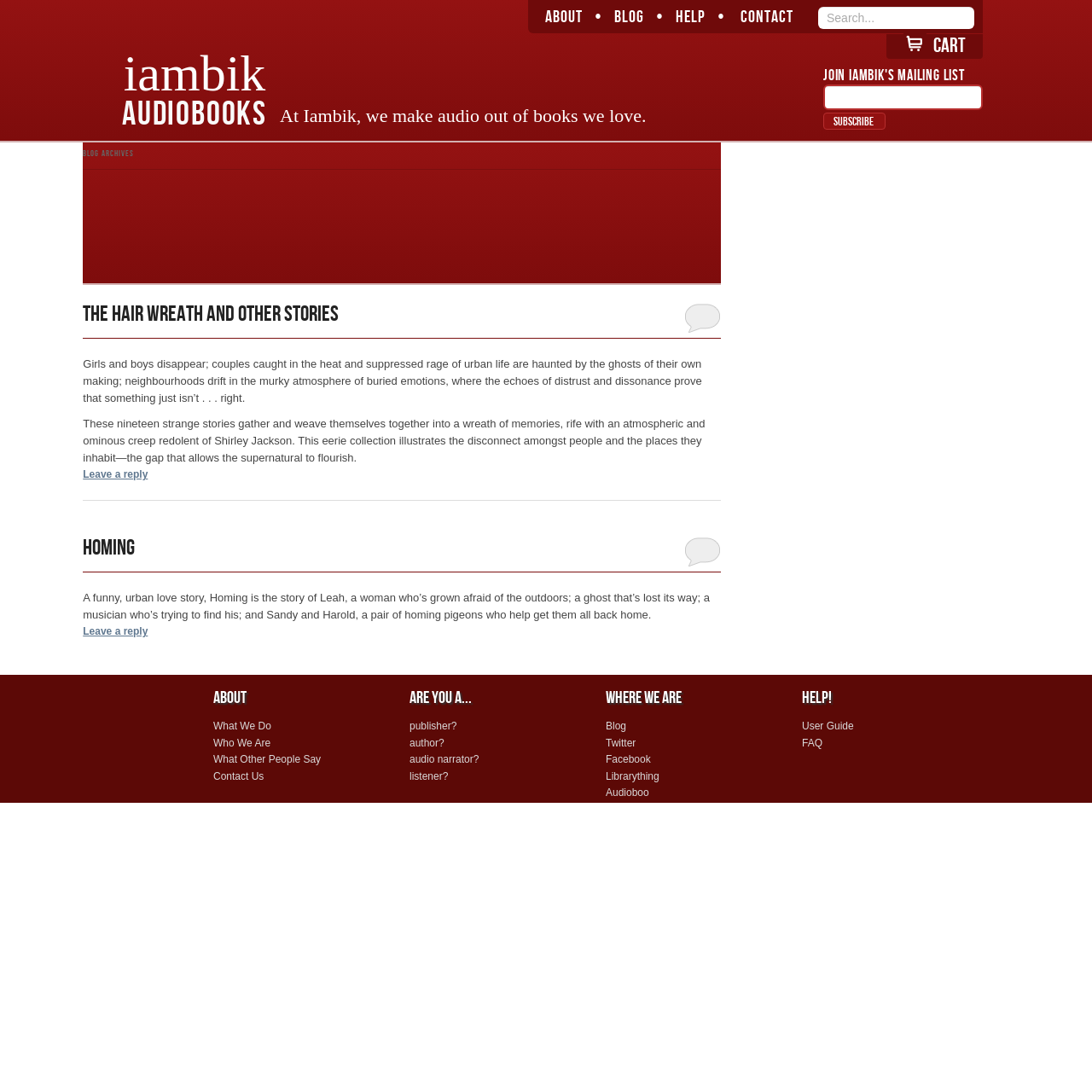Construct a comprehensive caption that outlines the webpage's structure and content.

The webpage is about Iambik Audiobooks, a platform that creates audio books from loved books. At the top, there is a heading "iambik Audiobooks" with two links, "iambik" and "Audiobooks". Below this, there is a brief description of Iambik, stating that they make audio out of books they love. 

On the top right, there are several links, including "About", "Blog", "Help", and "Contact", separated by bullet points. Next to these links, there is a search bar with a placeholder text "Search...". On the far right, there is a link to the "Cart".

Below these elements, there is a main section divided into two parts. The left part has a heading "BLOG ARCHIVES" and features two articles. The first article is about "The Hair Wreath and Other Stories", with a link to the story, a brief summary, and a "Leave a reply" link. The second article is about "Homing", with a similar structure.

On the bottom of the page, there are three sections. The first section has links to "About" pages, including "What We Do", "Who We Are", "What Other People Say", and "Contact Us". The second section has links to pages for publishers, authors, audio narrators, and listeners. The third section has links to Iambik's social media profiles, including Blog, Twitter, Facebook, Librarything, and Audioboo. Finally, there is a "Help!" section with links to the "User Guide" and "FAQ".